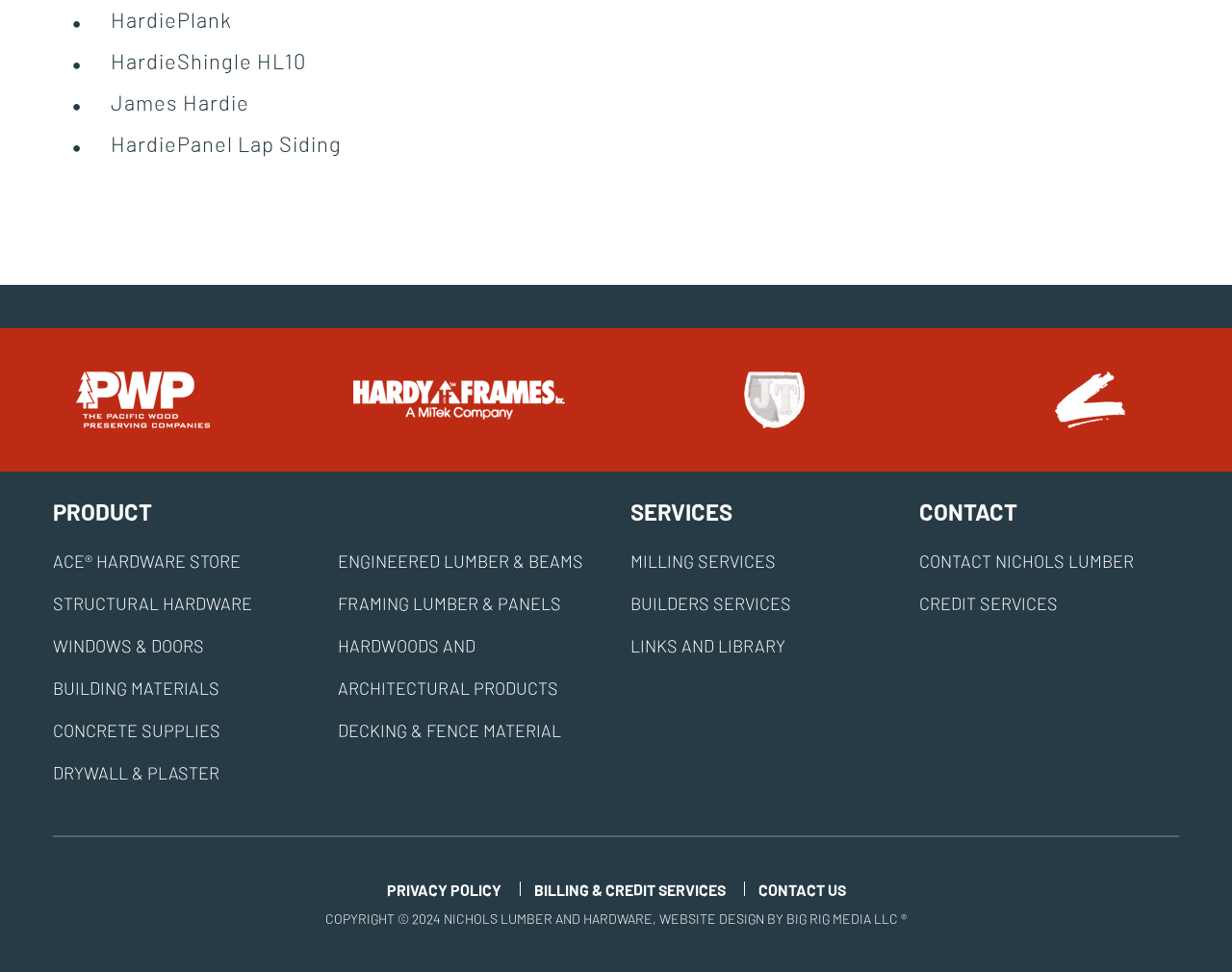Give the bounding box coordinates for this UI element: "Engineered Lumber & Beams". The coordinates should be four float numbers between 0 and 1, arranged as [left, top, right, bottom].

[0.274, 0.566, 0.473, 0.588]